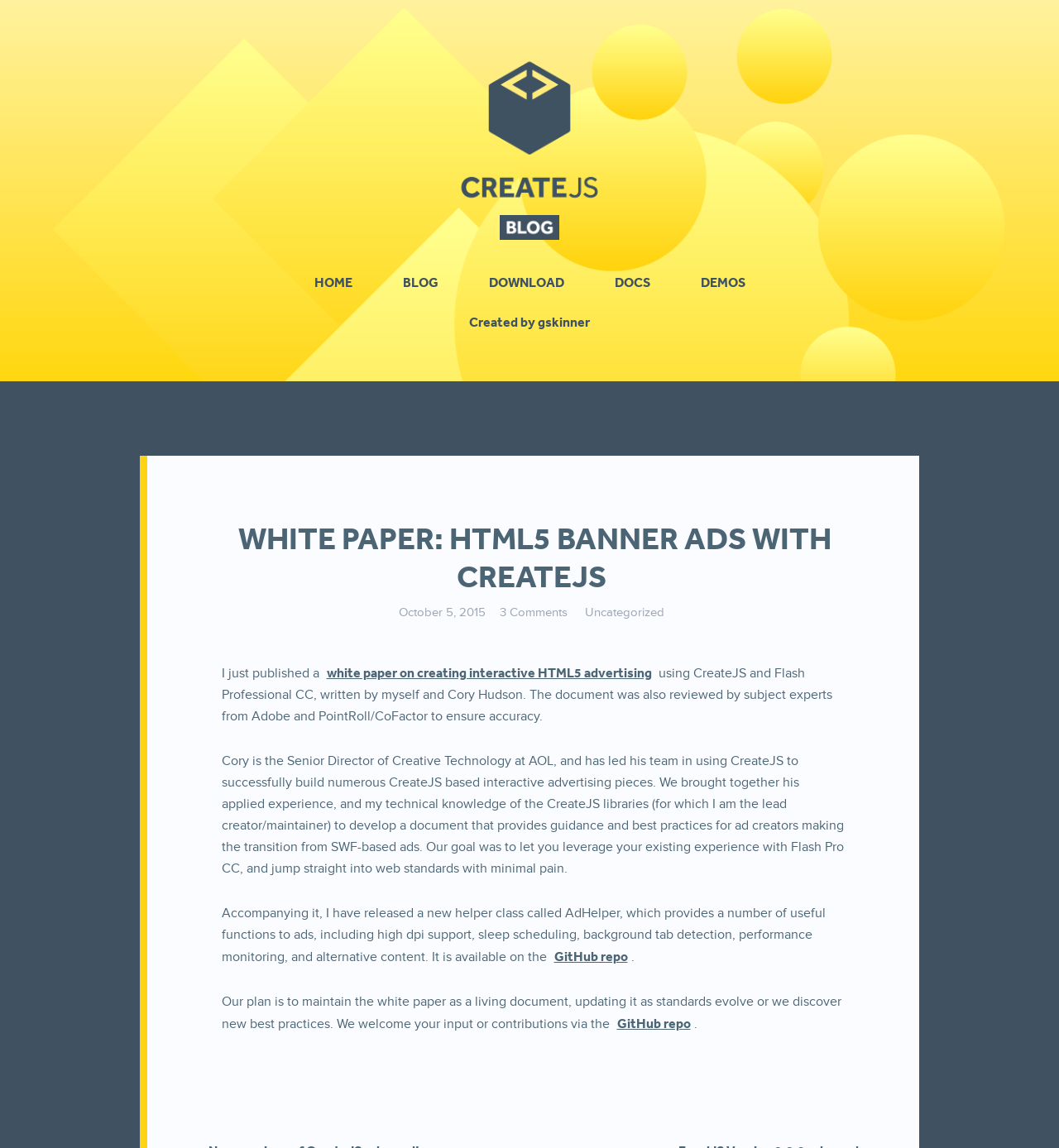Please identify the bounding box coordinates of the element on the webpage that should be clicked to follow this instruction: "Check the GitHub repo". The bounding box coordinates should be given as four float numbers between 0 and 1, formatted as [left, top, right, bottom].

[0.52, 0.826, 0.596, 0.84]